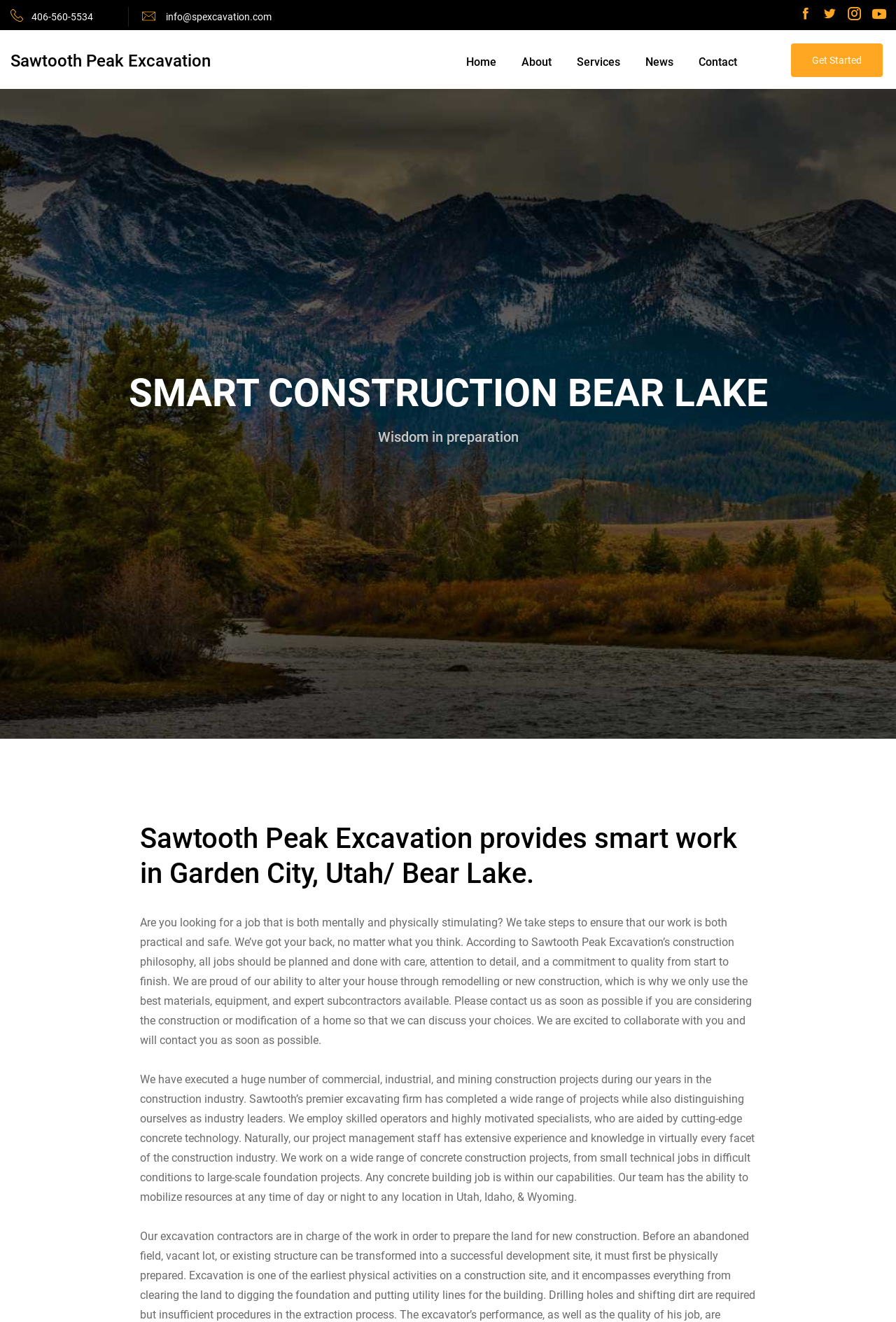Respond with a single word or phrase to the following question: What services does Sawtooth Peak Excavation provide?

Construction services